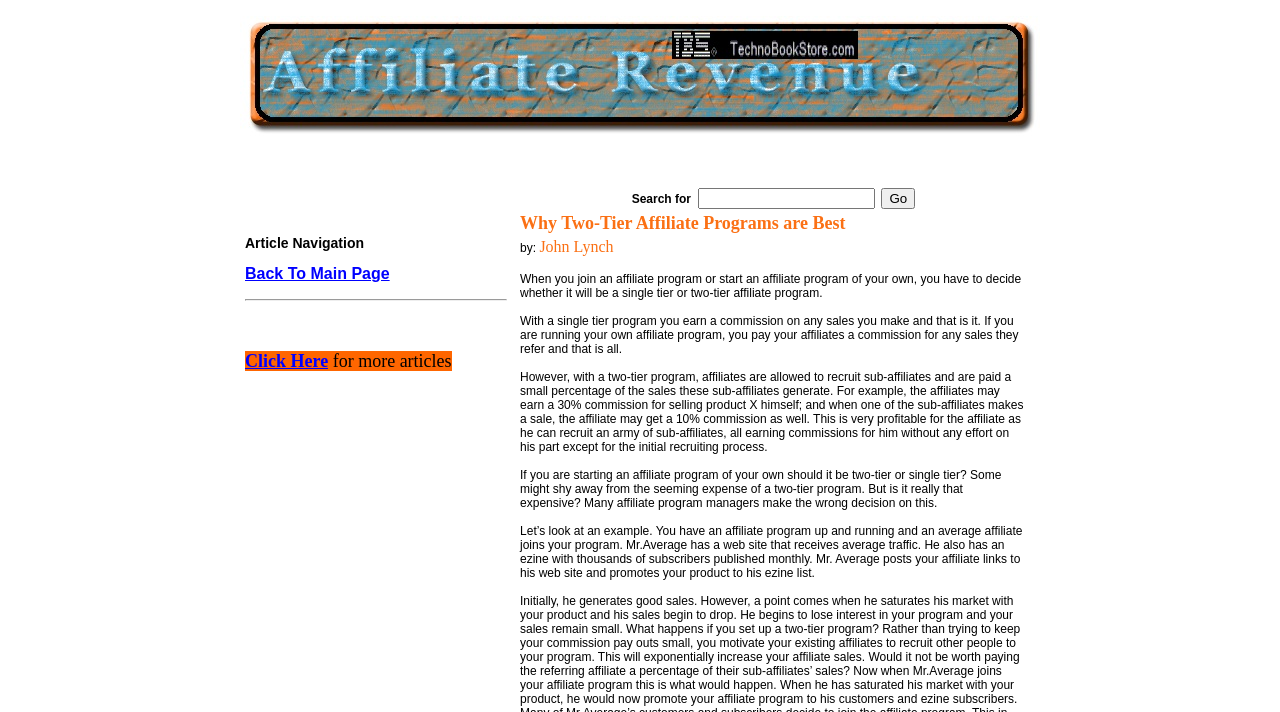What is the main topic of this webpage?
Please respond to the question with a detailed and thorough explanation.

Based on the content of the webpage, it appears to be discussing affiliate programs, specifically the benefits of two-tier affiliate programs and how they work.